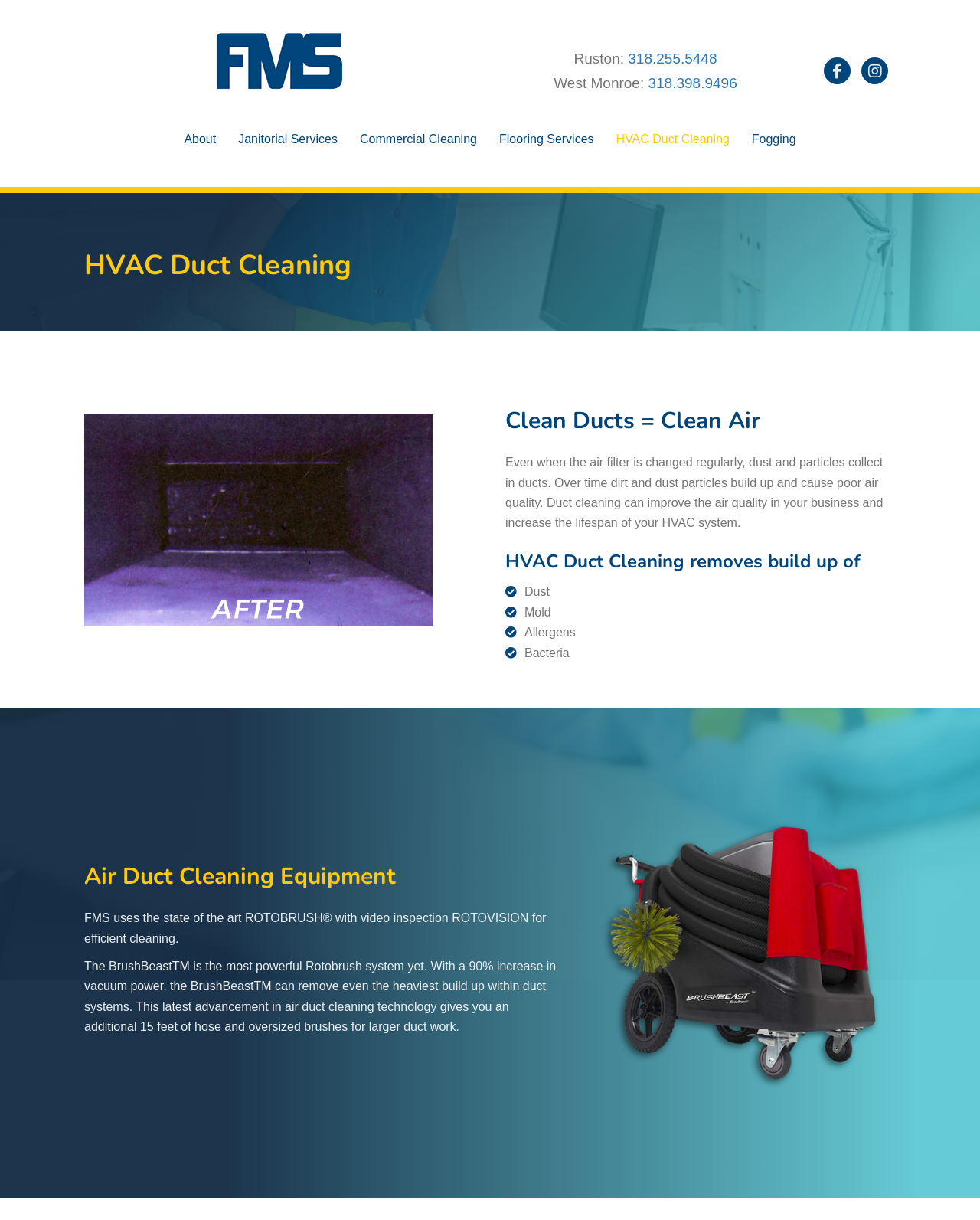What is the name of the company providing the duct cleaning services?
Analyze the image and provide a thorough answer to the question.

I found the name of the company providing the duct cleaning services by looking at the top section of the webpage, where the company logo and name are displayed. The company name is 'FMS'.